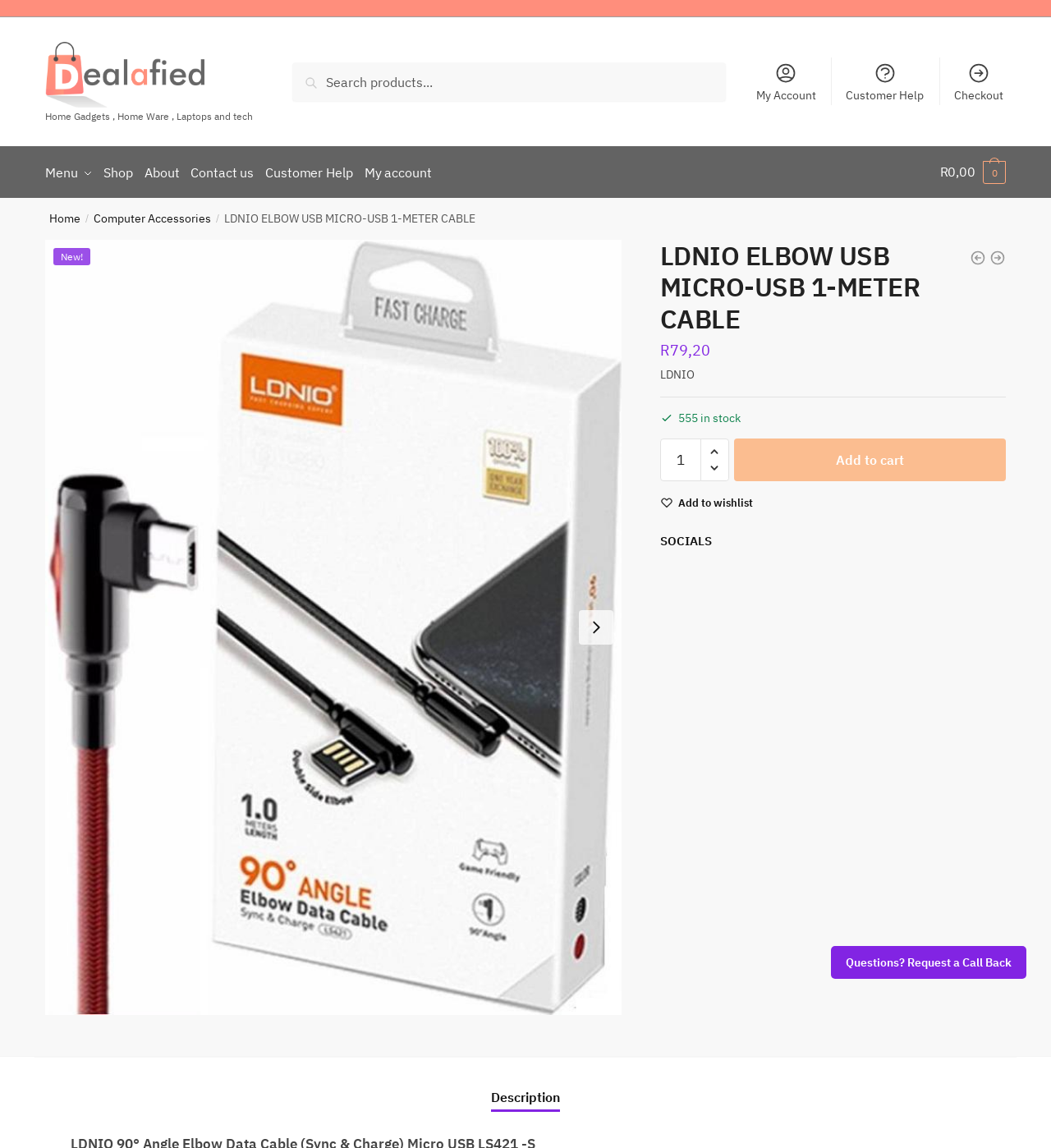Pinpoint the bounding box coordinates of the element you need to click to execute the following instruction: "Add to cart". The bounding box should be represented by four float numbers between 0 and 1, in the format [left, top, right, bottom].

[0.698, 0.38, 0.957, 0.417]